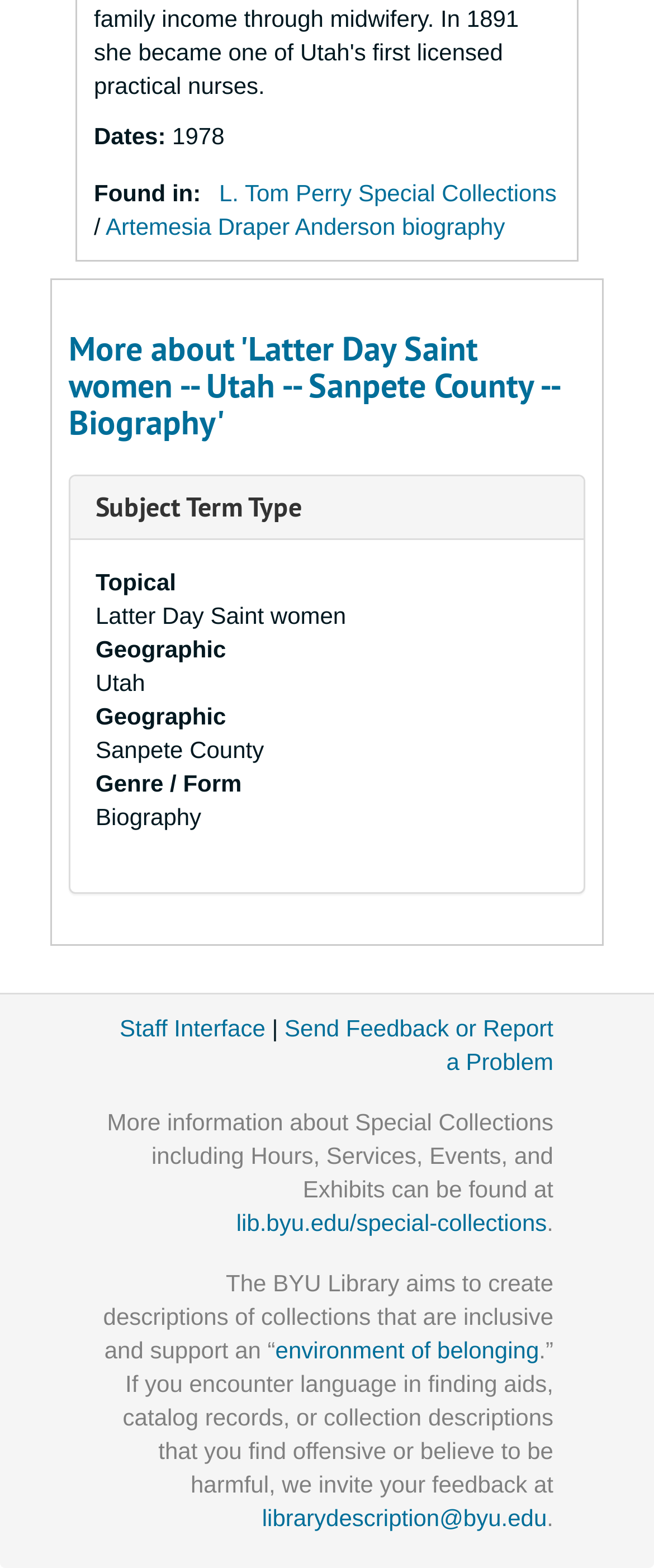Provide the bounding box coordinates of the HTML element this sentence describes: "Artemesia Draper Anderson biography".

[0.162, 0.135, 0.772, 0.152]